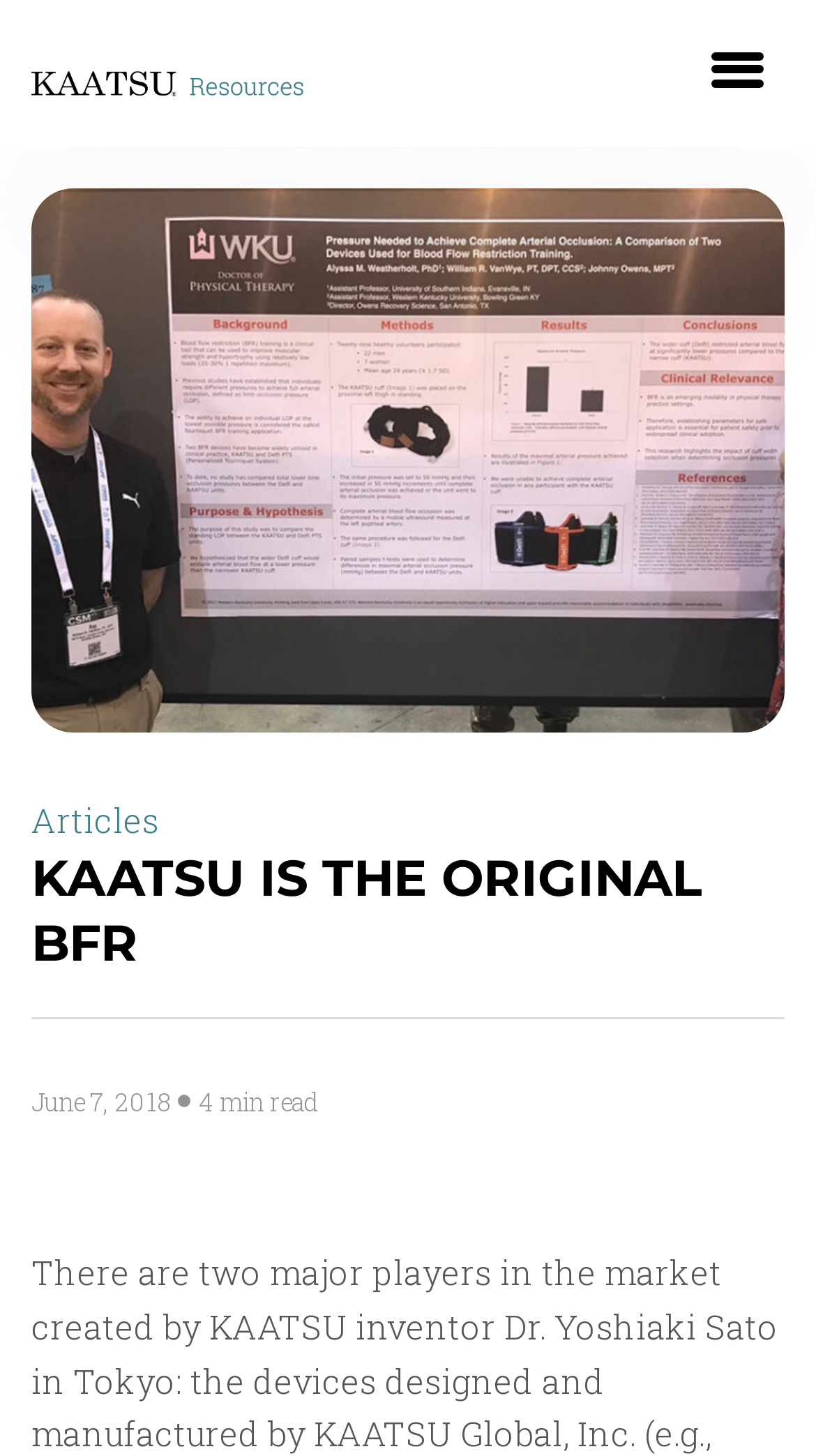Find the UI element described as: "Articles" and predict its bounding box coordinates. Ensure the coordinates are four float numbers between 0 and 1, [left, top, right, bottom].

[0.038, 0.552, 0.195, 0.575]